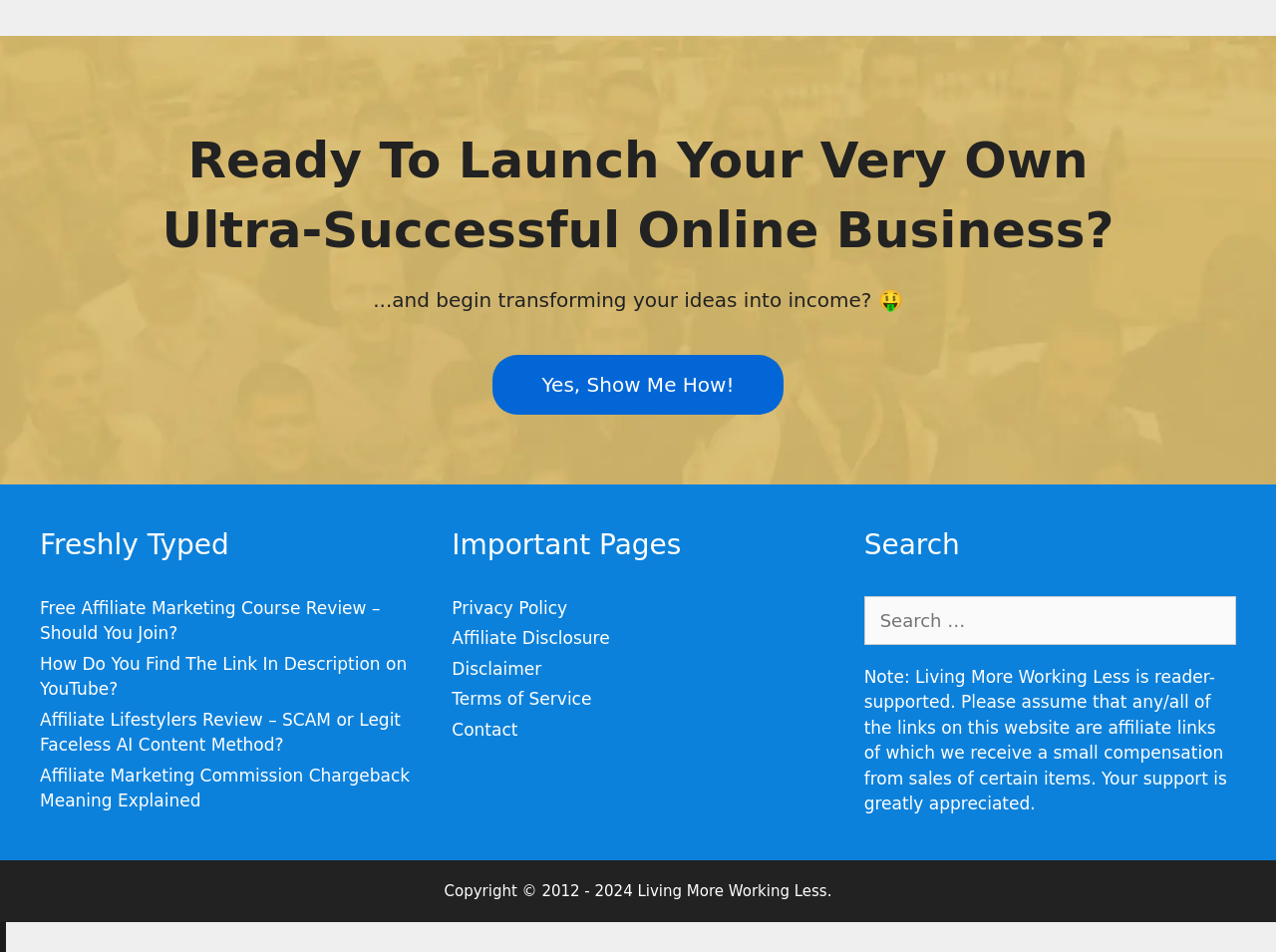Could you determine the bounding box coordinates of the clickable element to complete the instruction: "Click on 'Yes, Show Me How!' to start launching an online business"? Provide the coordinates as four float numbers between 0 and 1, i.e., [left, top, right, bottom].

[0.386, 0.372, 0.614, 0.435]